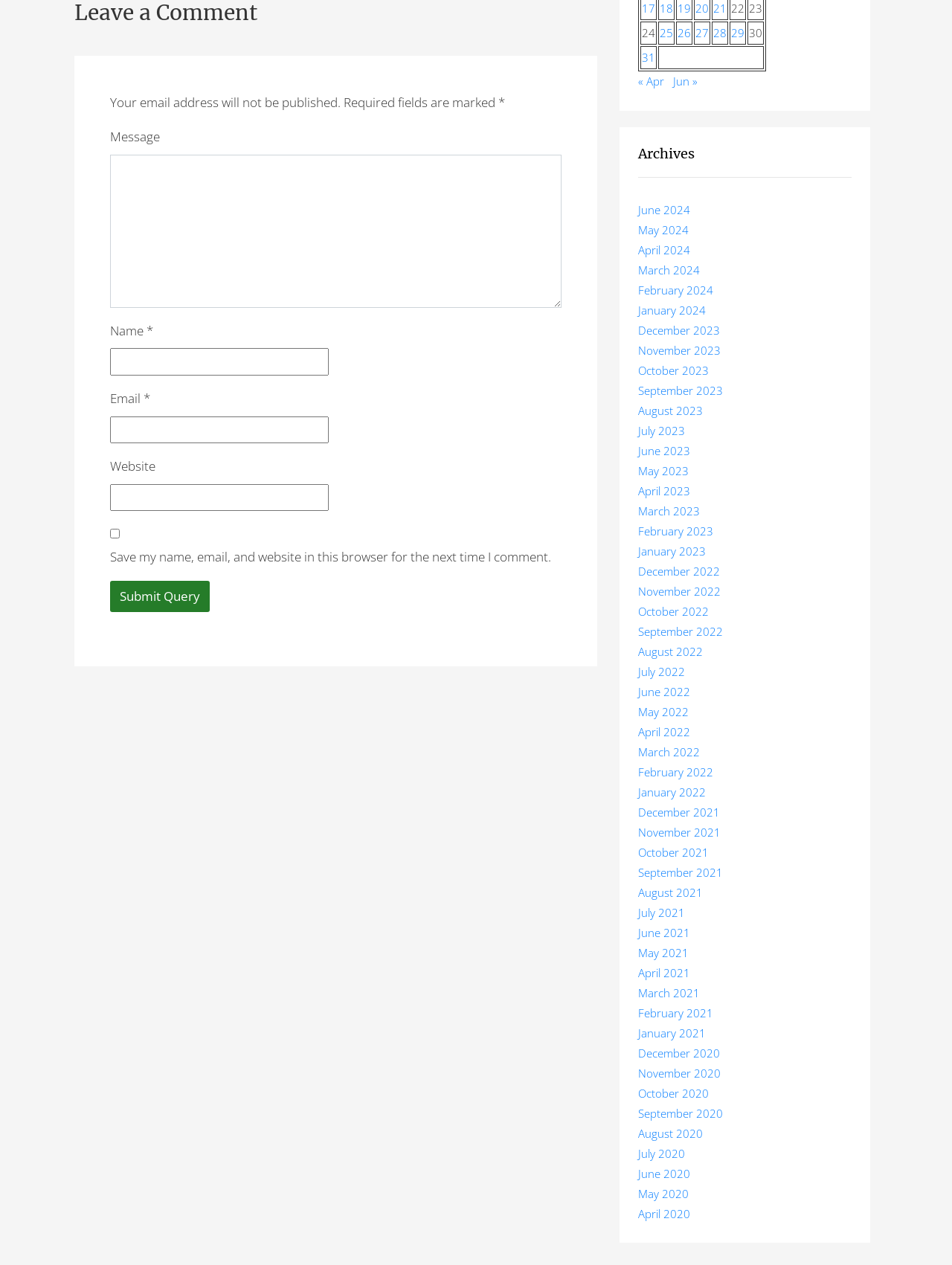Please provide a one-word or short phrase answer to the question:
How many links are there in the 'Archives' section?

30